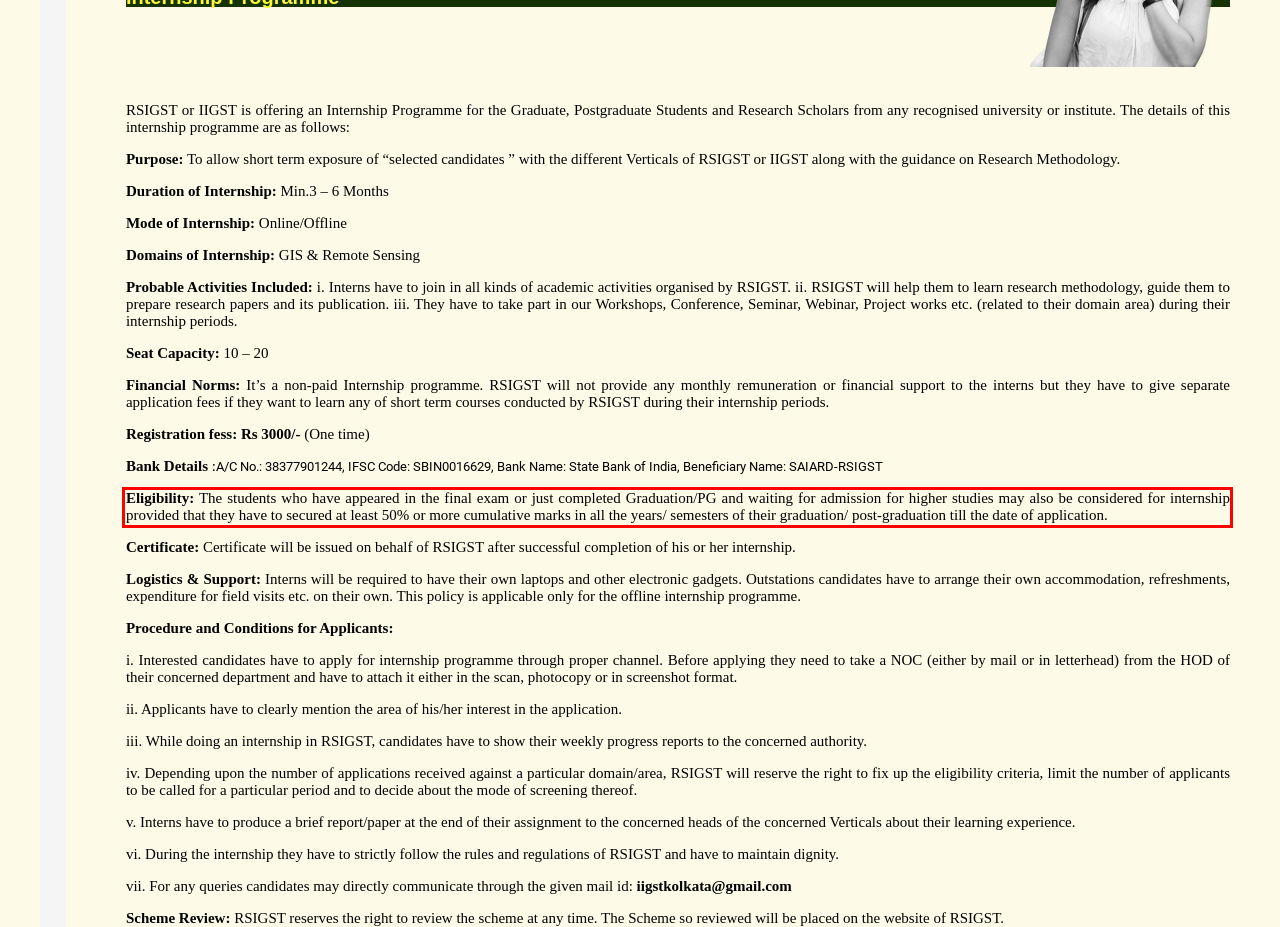Examine the webpage screenshot, find the red bounding box, and extract the text content within this marked area.

Eligibility: The students who have appeared in the final exam or just completed Graduation/PG and waiting for admission for higher studies may also be considered for internship provided that they have to secured at least 50% or more cumulative marks in all the years/ semesters of their graduation/ post-graduation till the date of application.